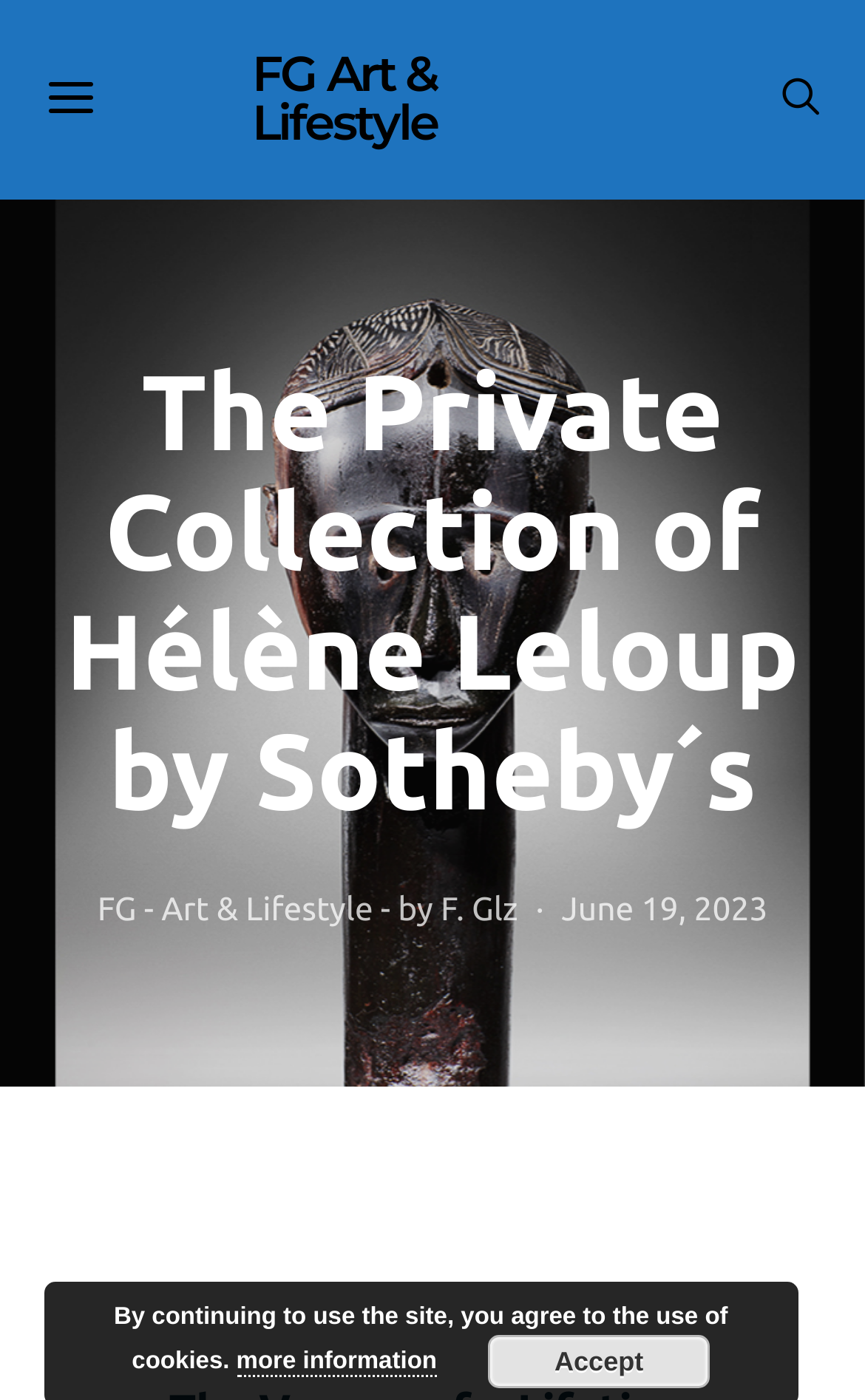What is the date of the event?
Identify the answer in the screenshot and reply with a single word or phrase.

June 19, 2023